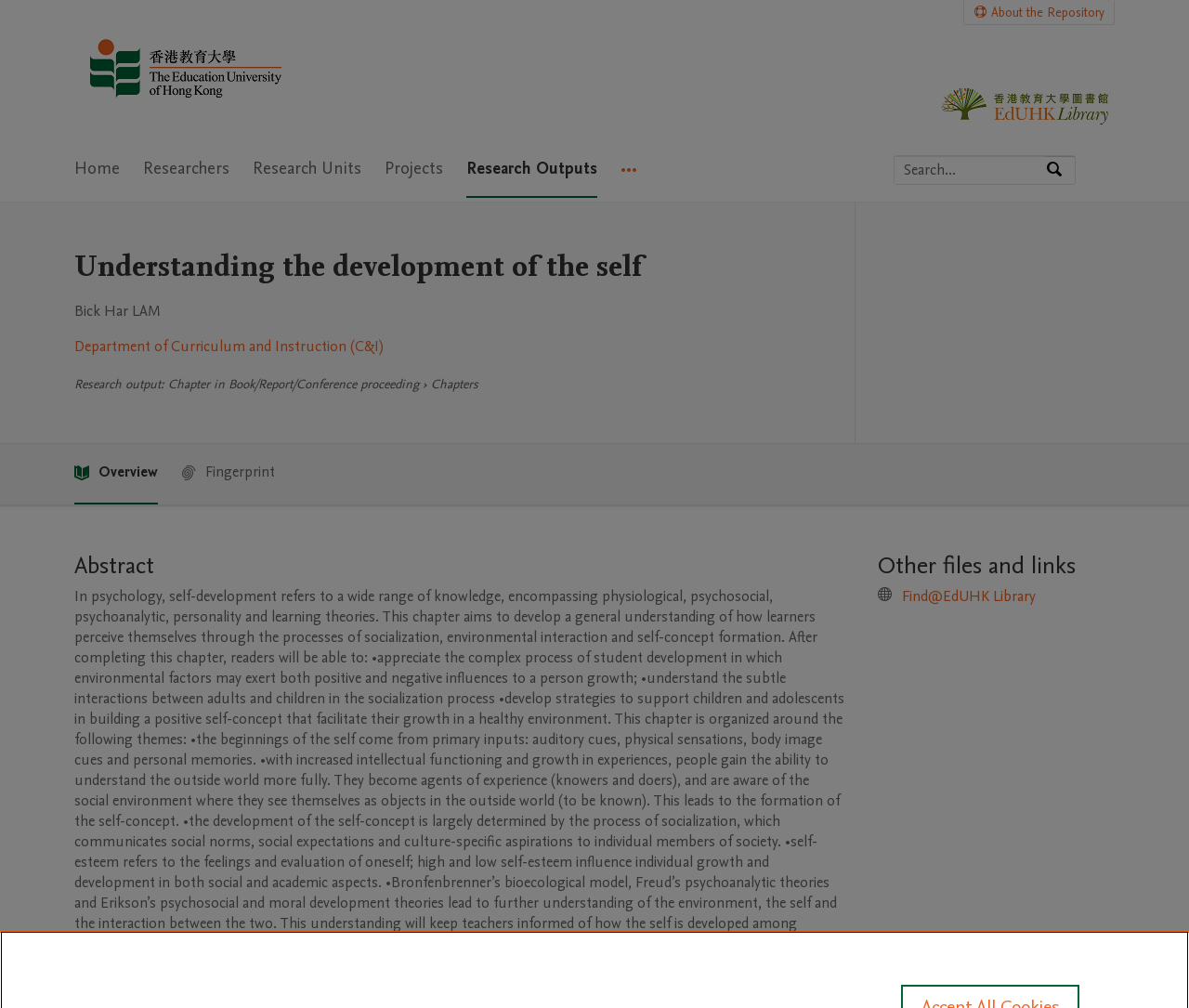What is the title of the research output?
Please provide an in-depth and detailed response to the question.

I found the answer by looking at the heading element on the webpage, which says 'Understanding the development of the self'.